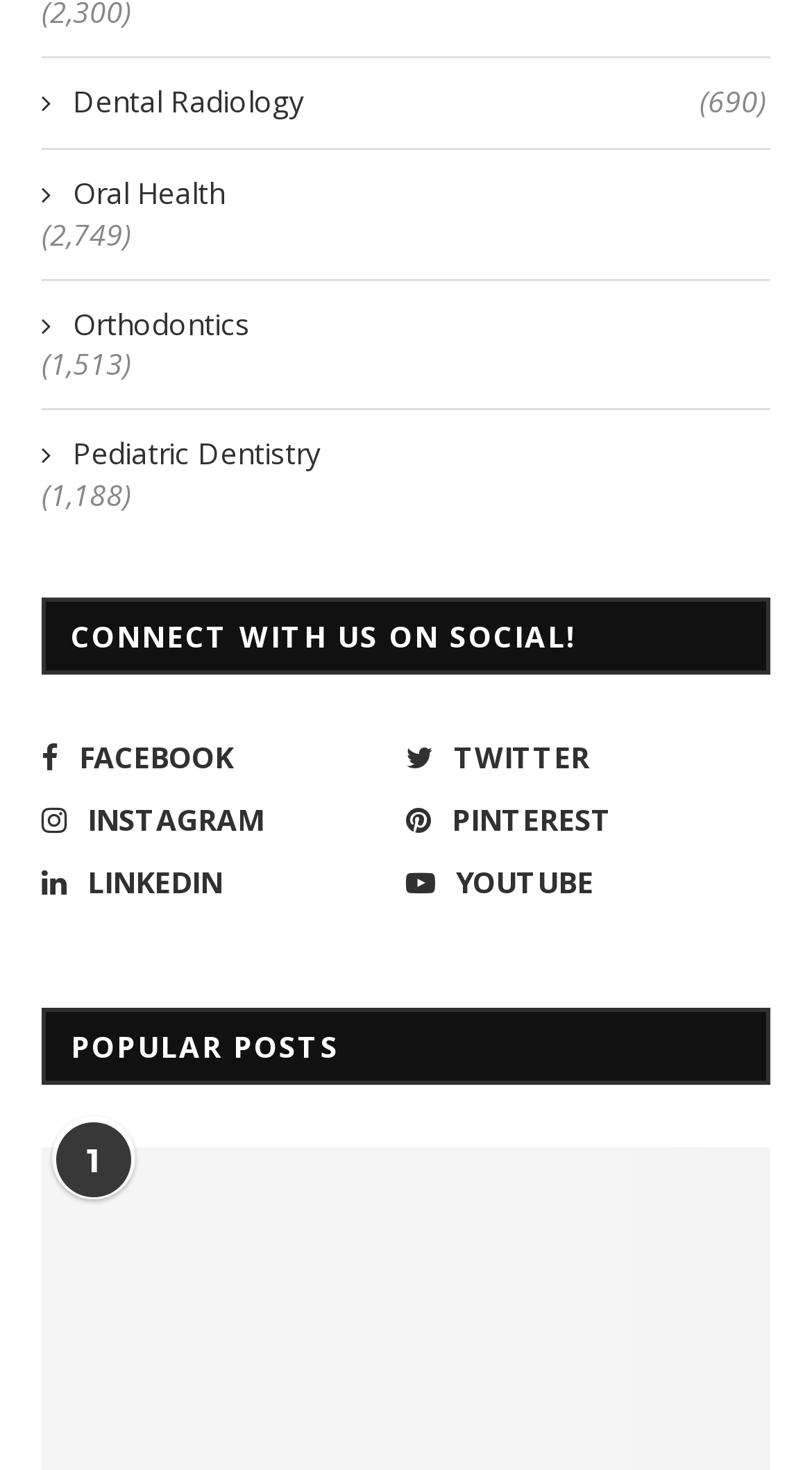What is the first dental specialty listed?
Based on the image, please offer an in-depth response to the question.

The first link on the webpage has an OCR text of ' Dental Radiology (690)', indicating that Dental Radiology is the first dental specialty listed.